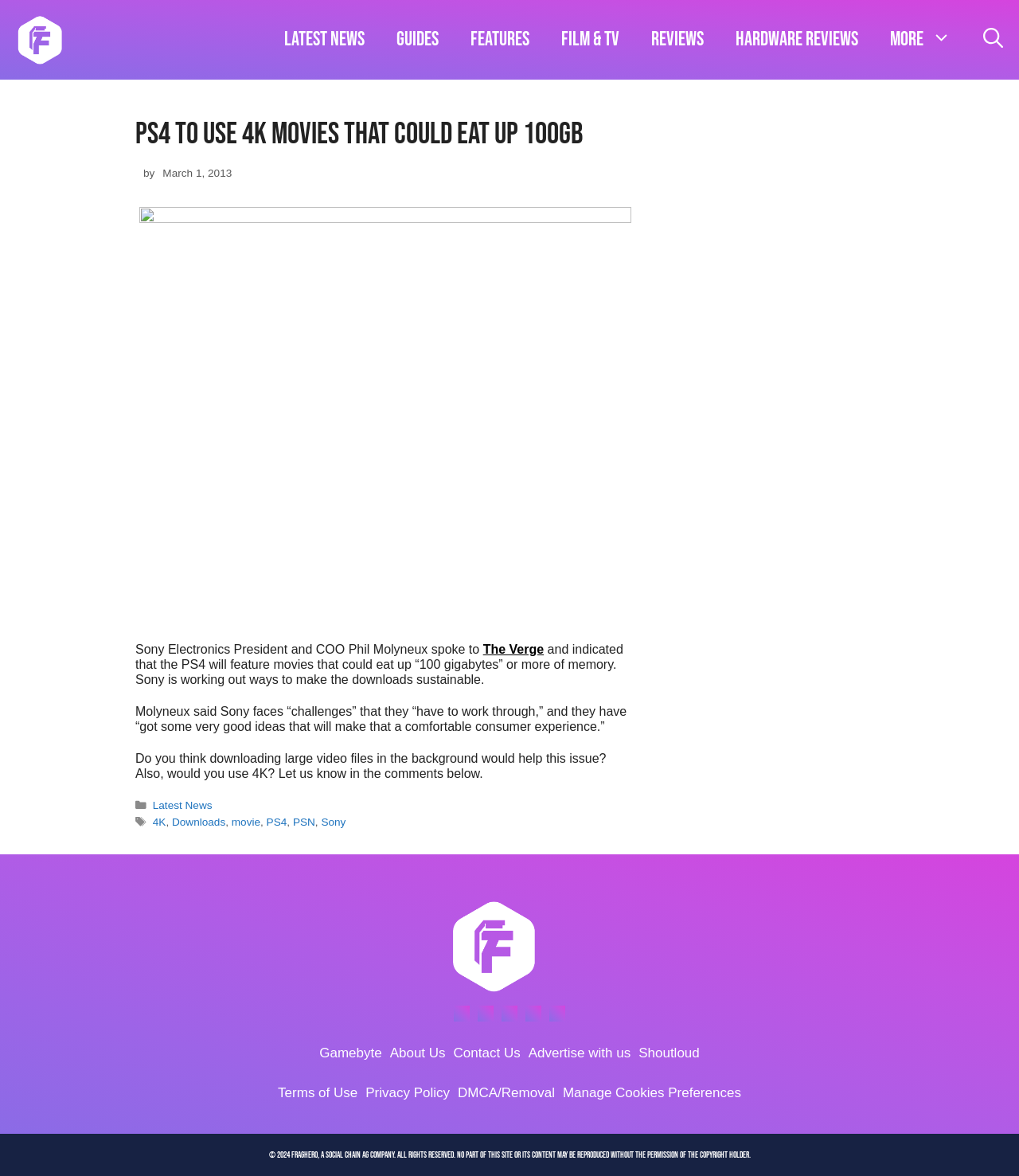Could you identify the text that serves as the heading for this webpage?

PS4 To Use 4K Movies That Could Eat Up 100GB